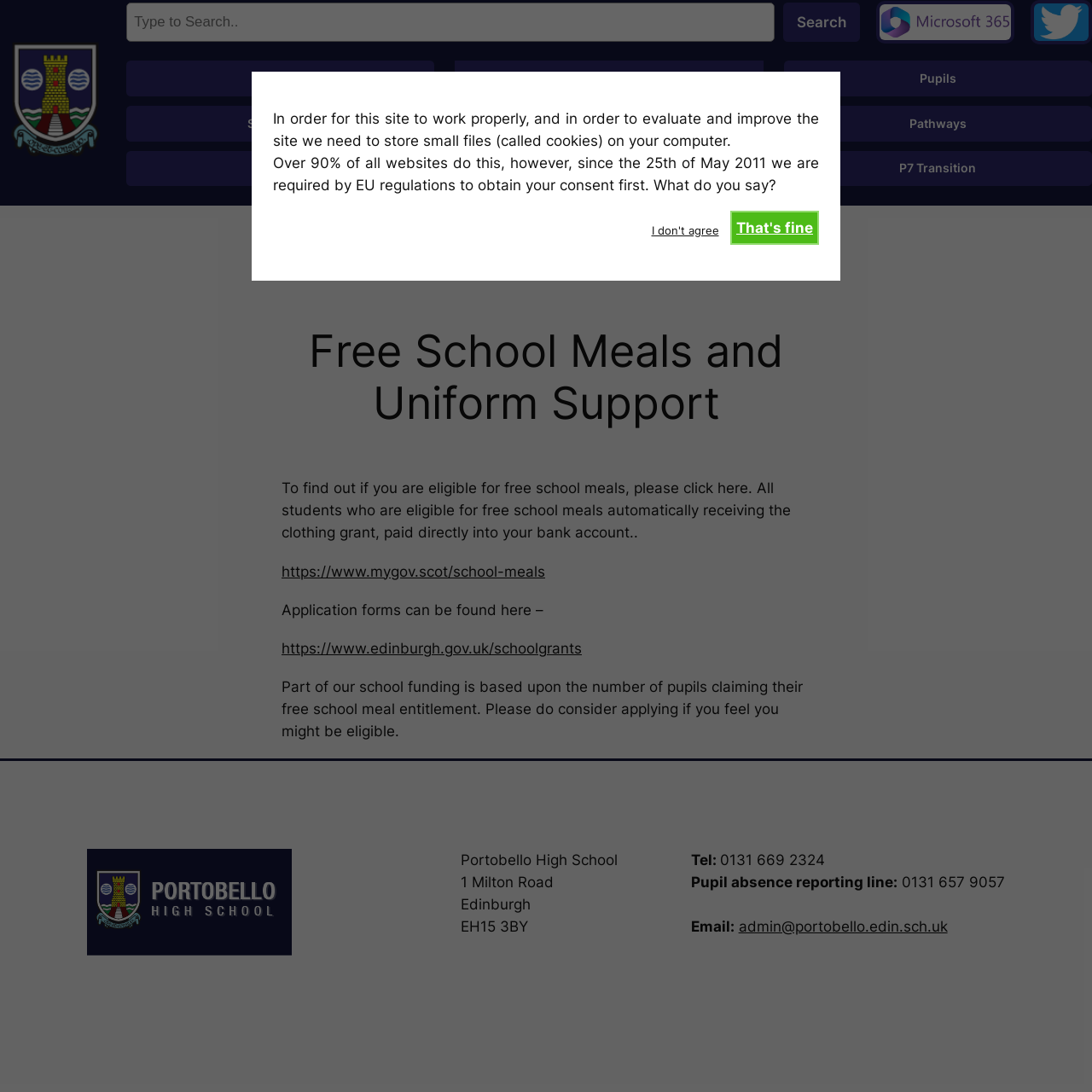Identify the bounding box coordinates of the section to be clicked to complete the task described by the following instruction: "Rate this article". The coordinates should be four float numbers between 0 and 1, formatted as [left, top, right, bottom].

None